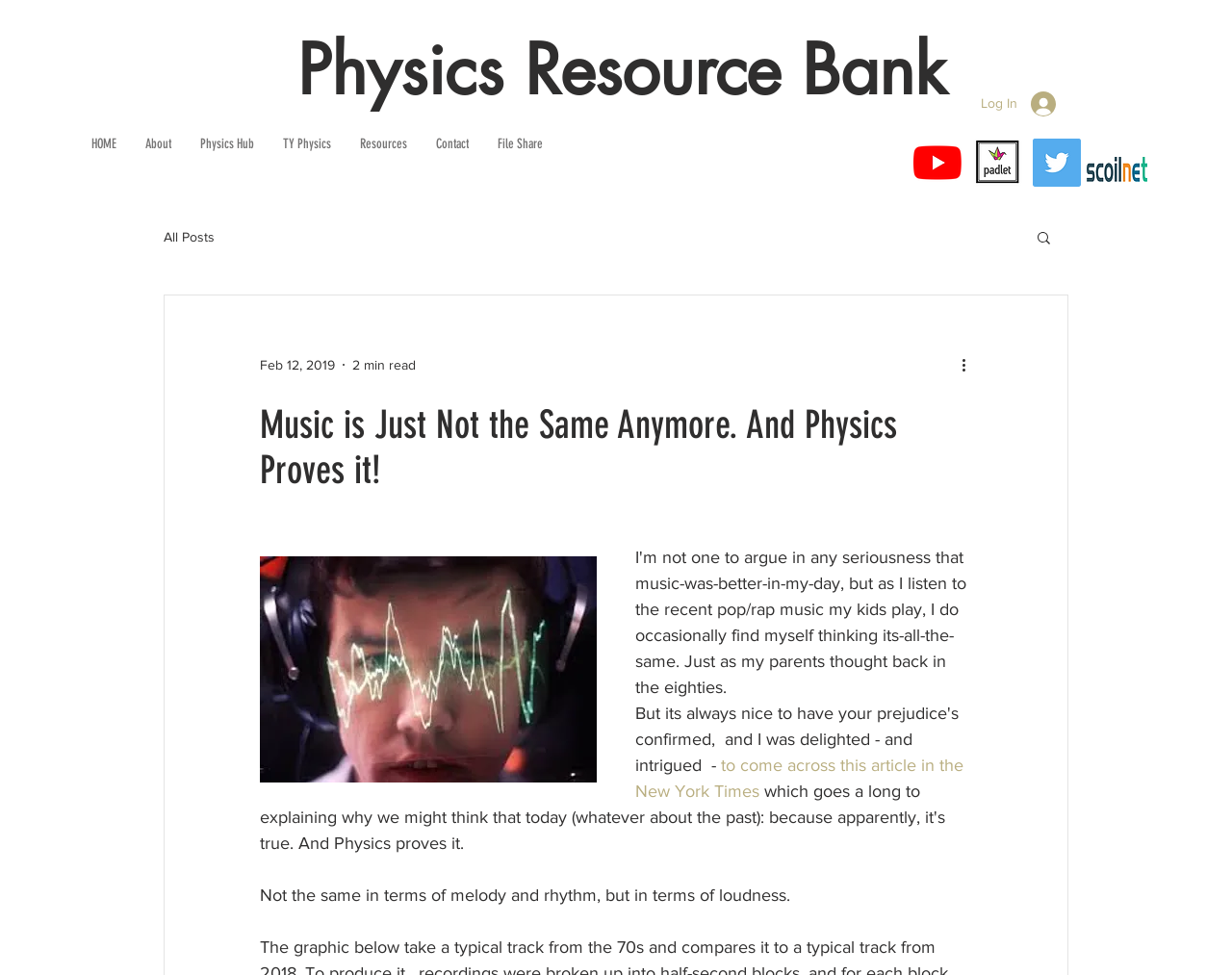Please identify the bounding box coordinates of the area that needs to be clicked to fulfill the following instruction: "Search for something."

[0.84, 0.235, 0.855, 0.256]